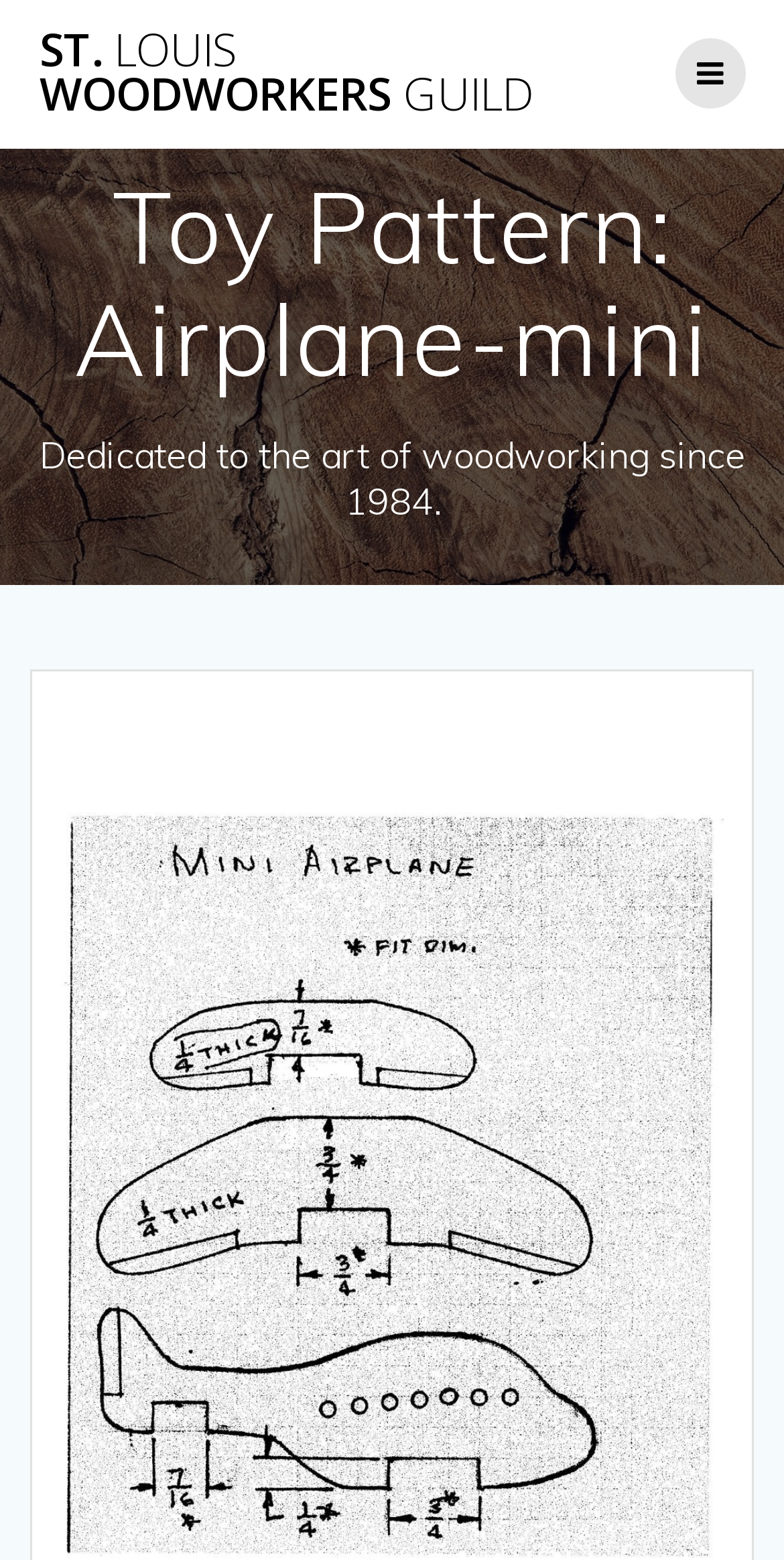From the element description St. Louis Woodworkers Guild, predict the bounding box coordinates of the UI element. The coordinates must be specified in the format (top-left x, top-left y, bottom-right x, bottom-right y) and should be within the 0 to 1 range.

[0.05, 0.018, 0.755, 0.076]